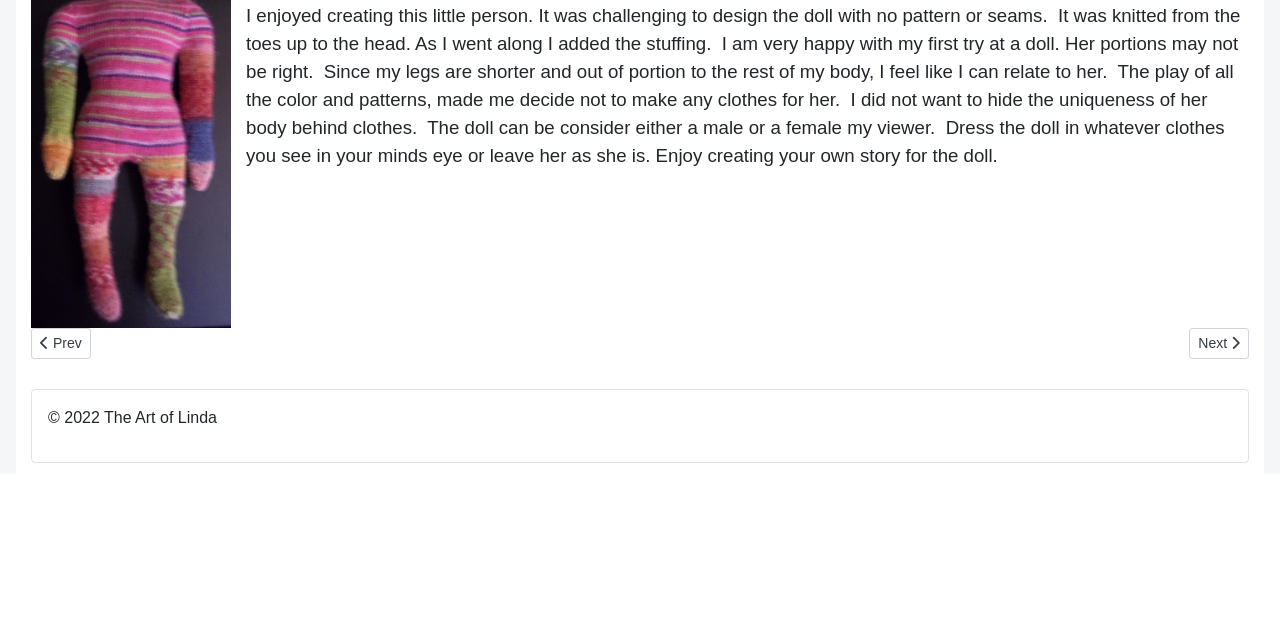Identify the bounding box coordinates for the UI element described as follows: Previous article: Jeany Prev. Use the format (top-left x, top-left y, bottom-right x, bottom-right y) and ensure all values are floating point numbers between 0 and 1.

[0.024, 0.512, 0.071, 0.561]